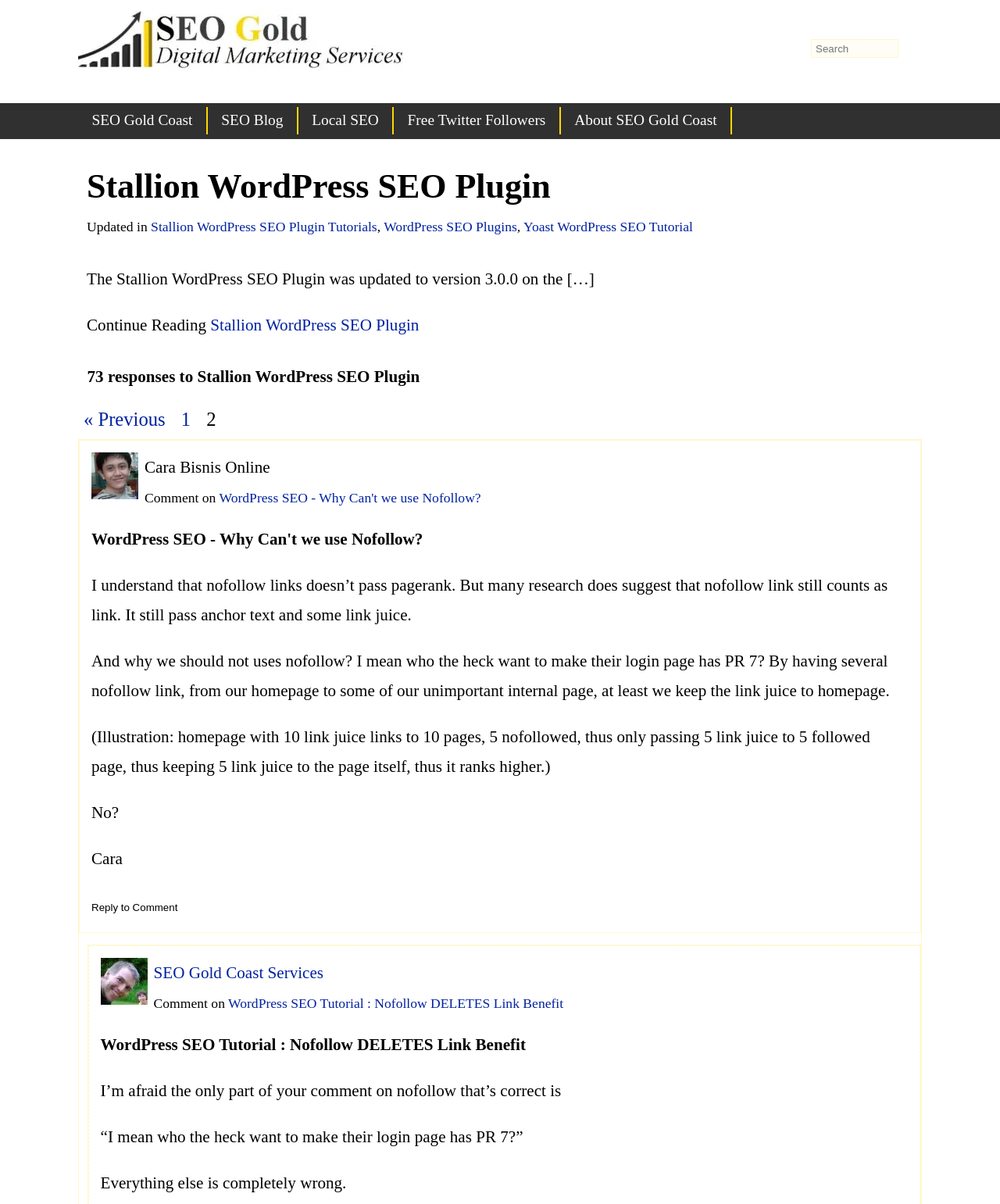Analyze the image and answer the question with as much detail as possible: 
What is the purpose of nofollow links?

According to the text, nofollow links do not pass pagerank, which is mentioned in the sentence 'I understand that nofollow links doesn’t pass pagerank.'.